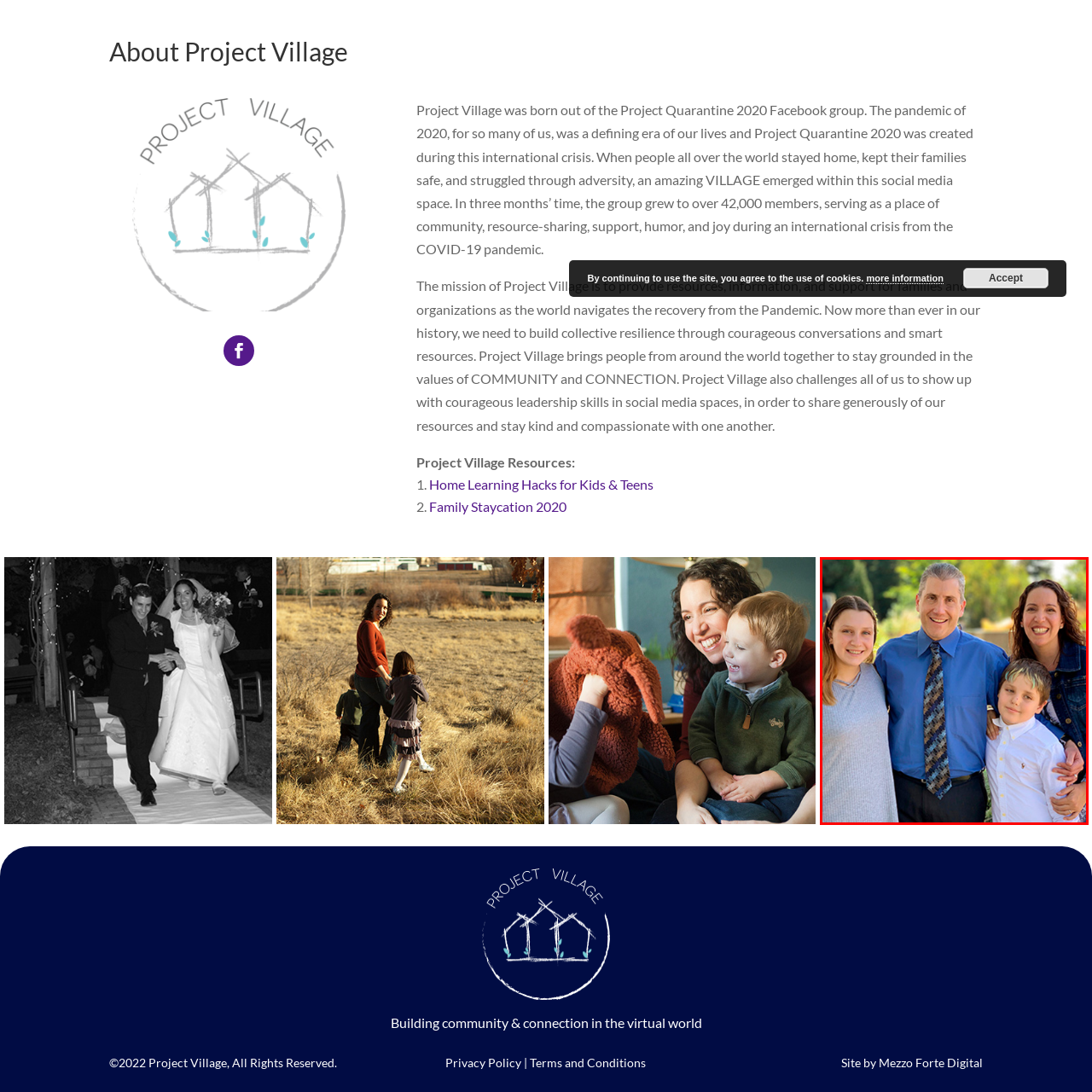Elaborate on all the details and elements present in the red-outlined area of the image.

The image captures a joyful family portrait featuring four smiling individuals. The group includes a teenage girl on the left, dressed in a light gray sweater, followed by a middle-aged man in a blue dress shirt and a patterned tie, who stands at the center. To his right is a young boy in a white button-up shirt and dark pants. Completing the group is a woman, who appears to be the man’s partner, wearing a denim jacket and standing closely beside him. The backdrop features a natural setting, suggesting a sunny day, which enhances the warm, familial atmosphere of the moment. This image reflects the sense of connection and community that Project Village aims to foster, showcasing the warmth and support found within families during challenging times.